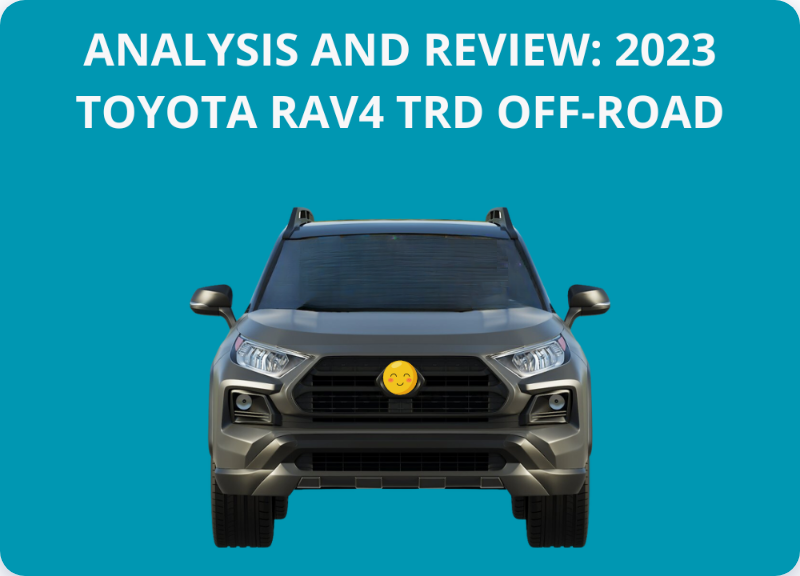Answer the following inquiry with a single word or phrase:
What is the emblem on the grille?

Smiley face